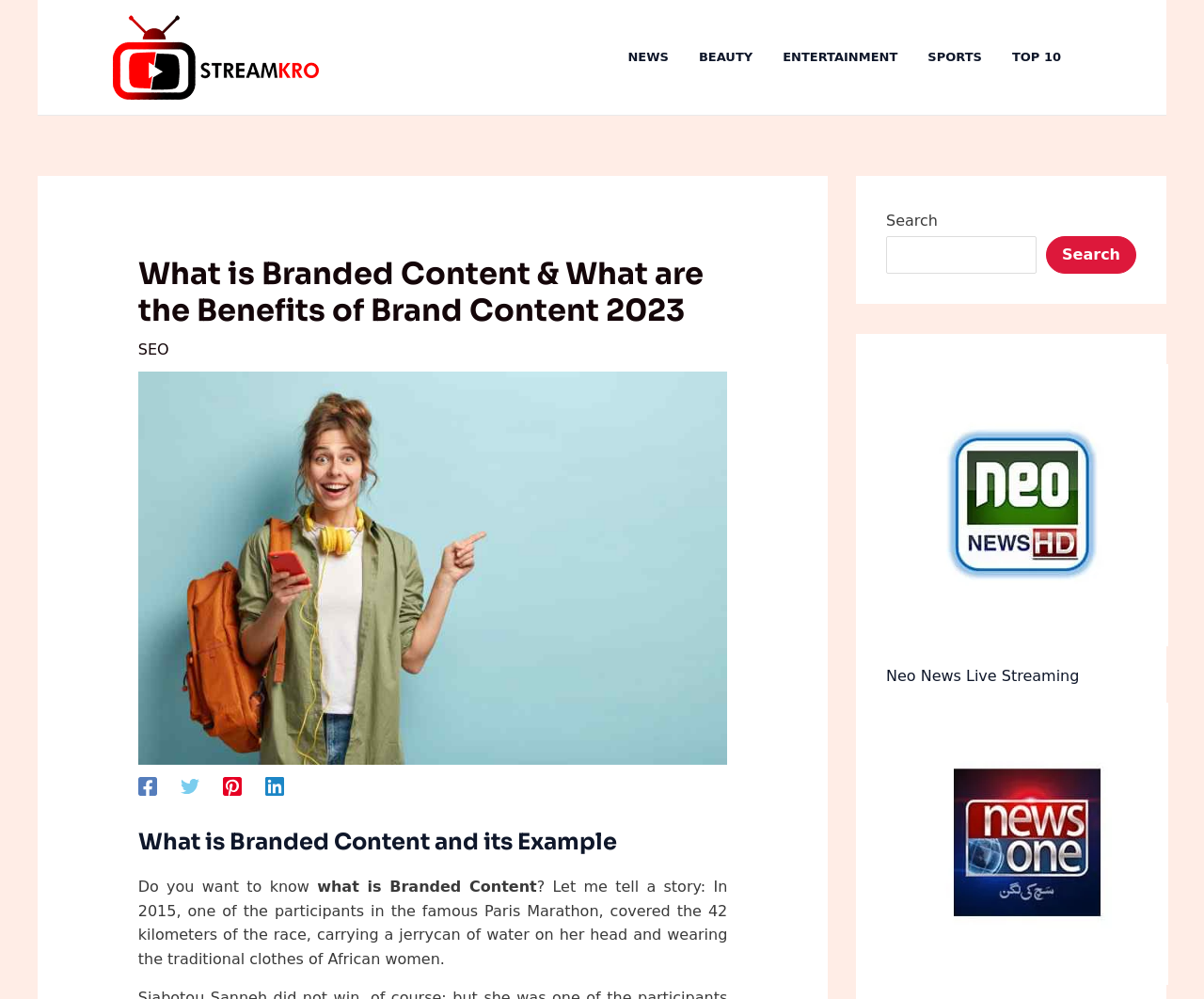How many main menu items are there in the site navigation? Analyze the screenshot and reply with just one word or a short phrase.

6